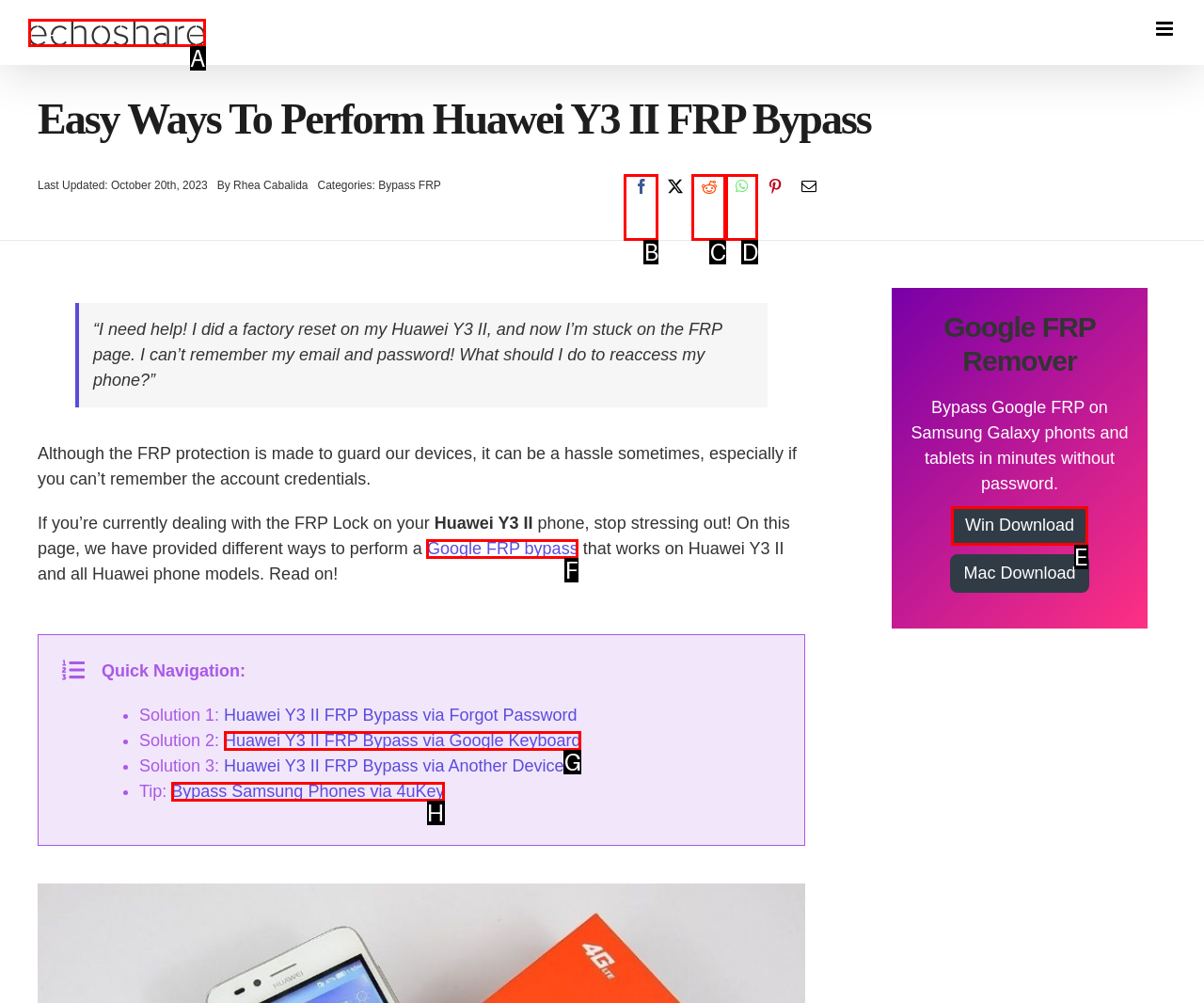Given the element description: aria-label="Reddit"
Pick the letter of the correct option from the list.

C